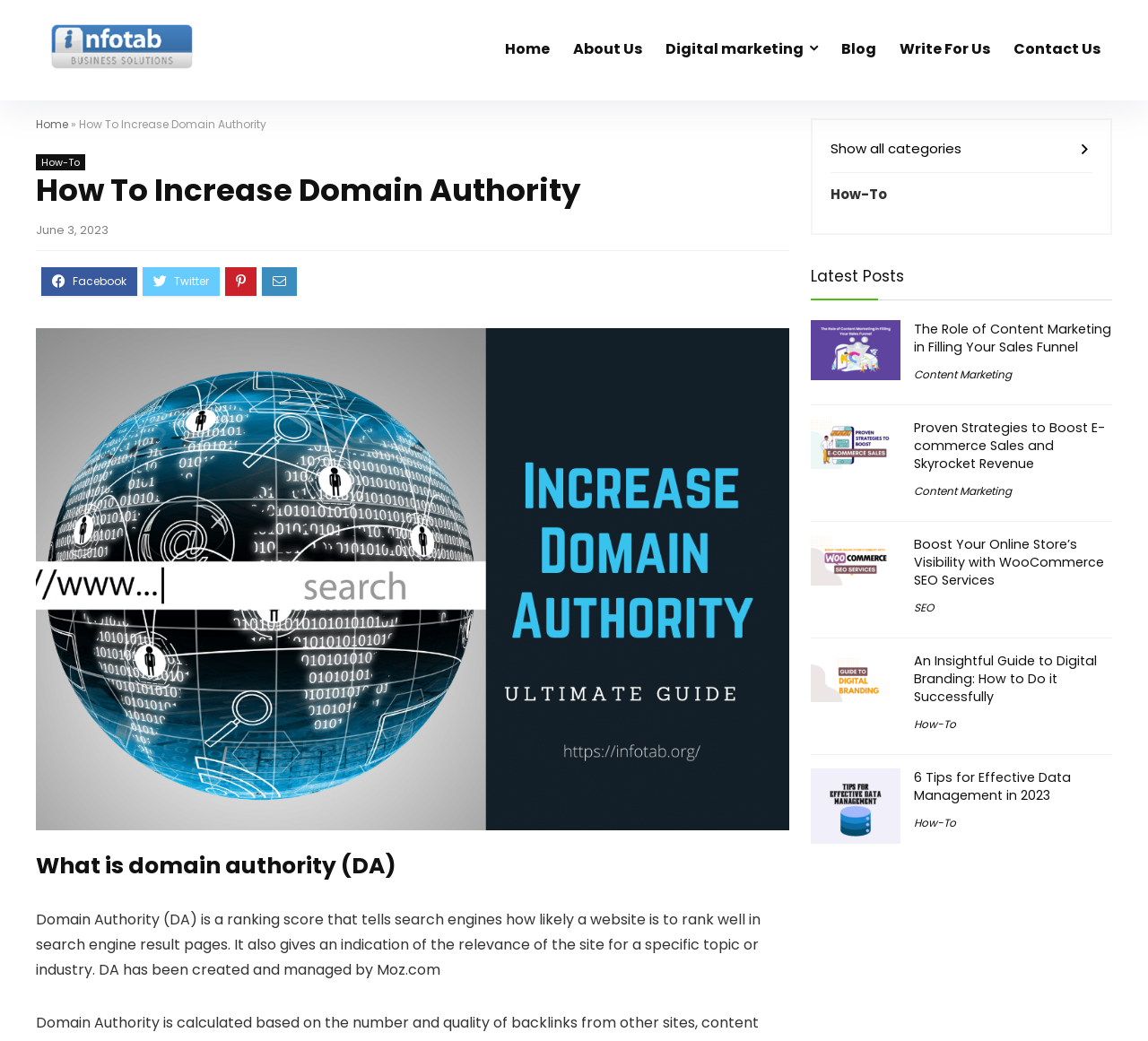Determine the main heading of the webpage and generate its text.

How To Increase Domain Authority